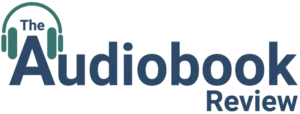What is the purpose of the logo?
Refer to the screenshot and answer in one word or phrase.

To invite users to explore reviews